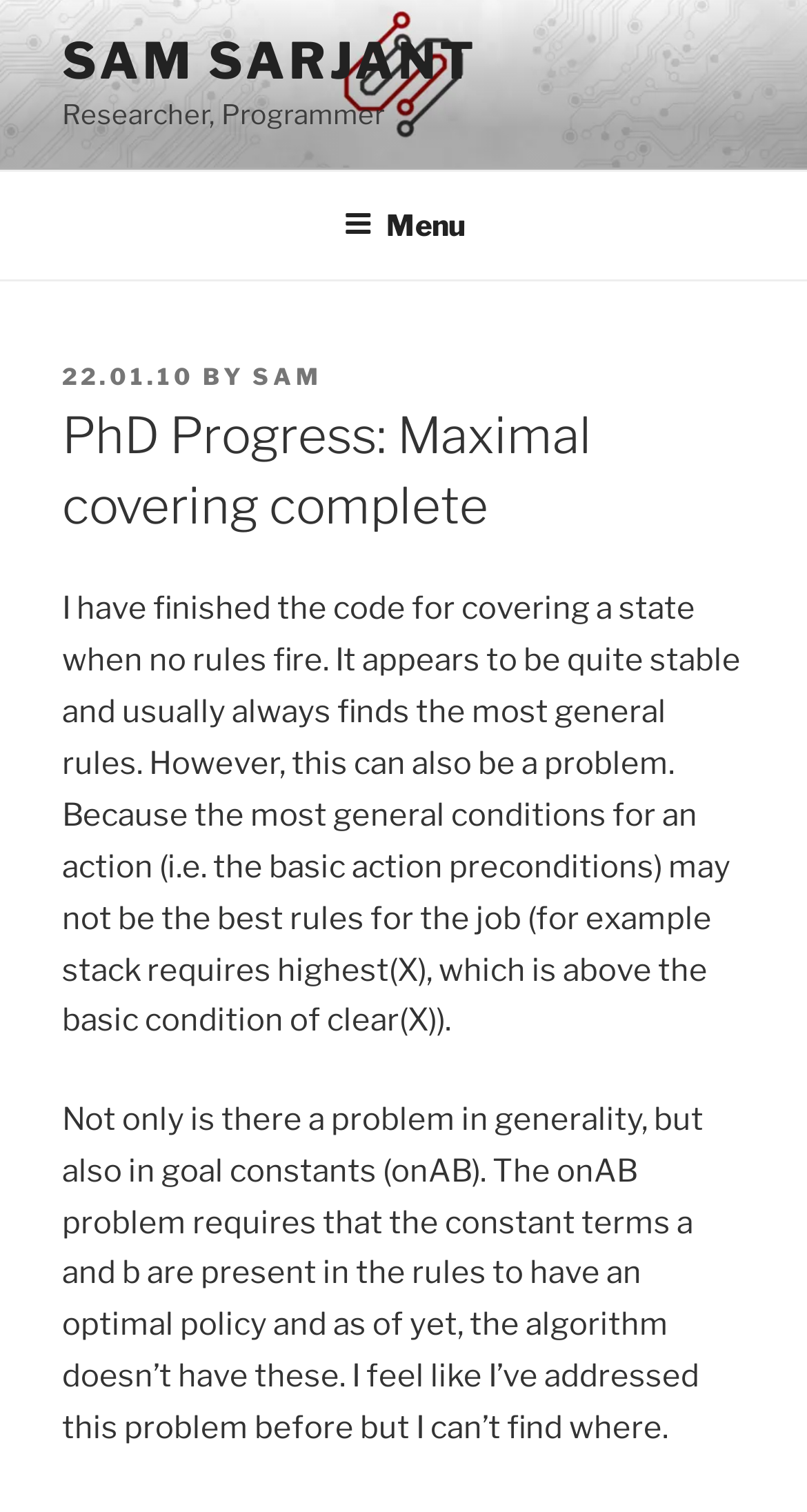Find the bounding box of the element with the following description: "22.01.1026.09.11". The coordinates must be four float numbers between 0 and 1, formatted as [left, top, right, bottom].

[0.077, 0.24, 0.241, 0.259]